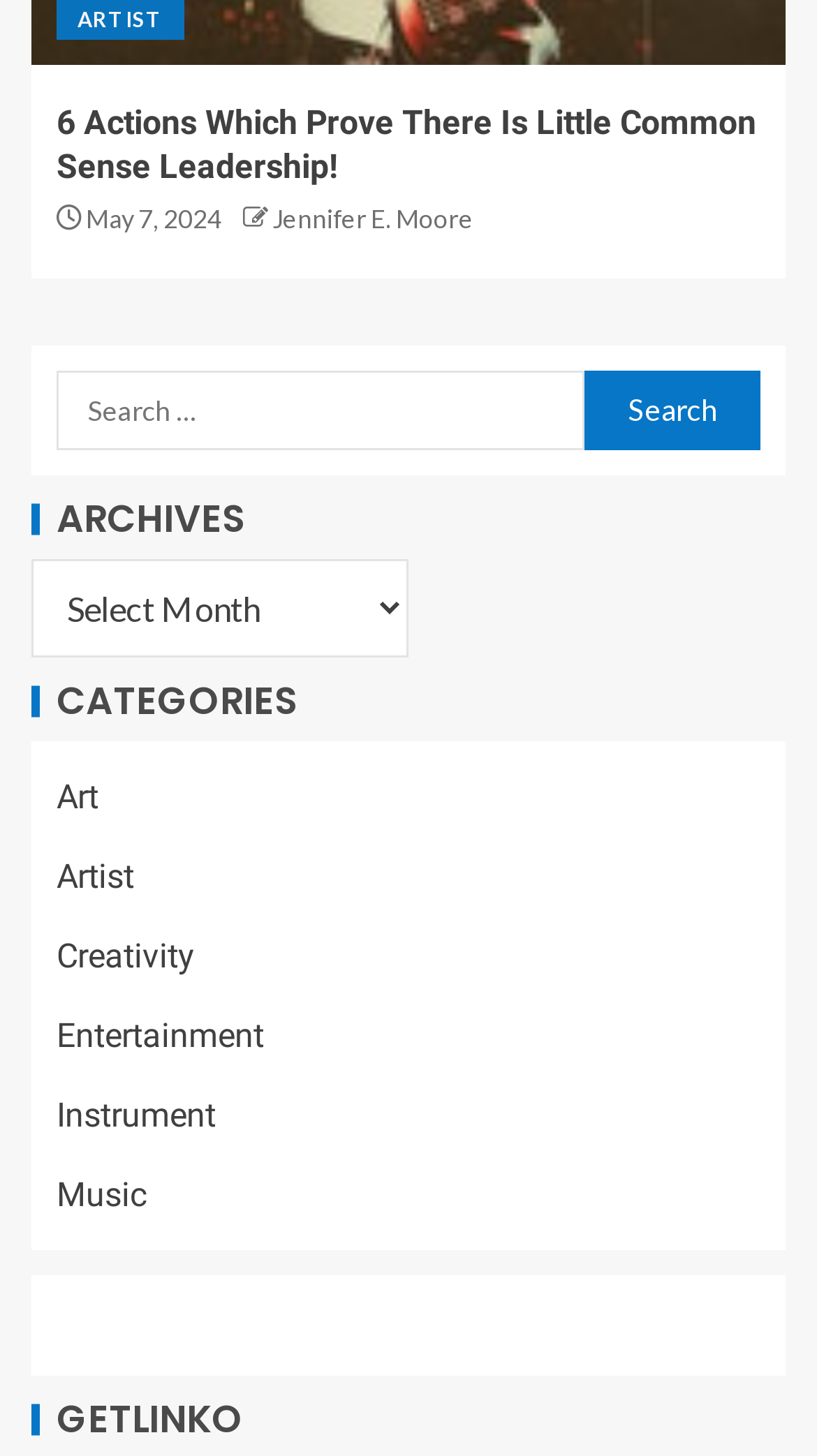Determine the bounding box coordinates for the UI element matching this description: "name="s" placeholder="Search …"".

[0.069, 0.254, 0.715, 0.308]